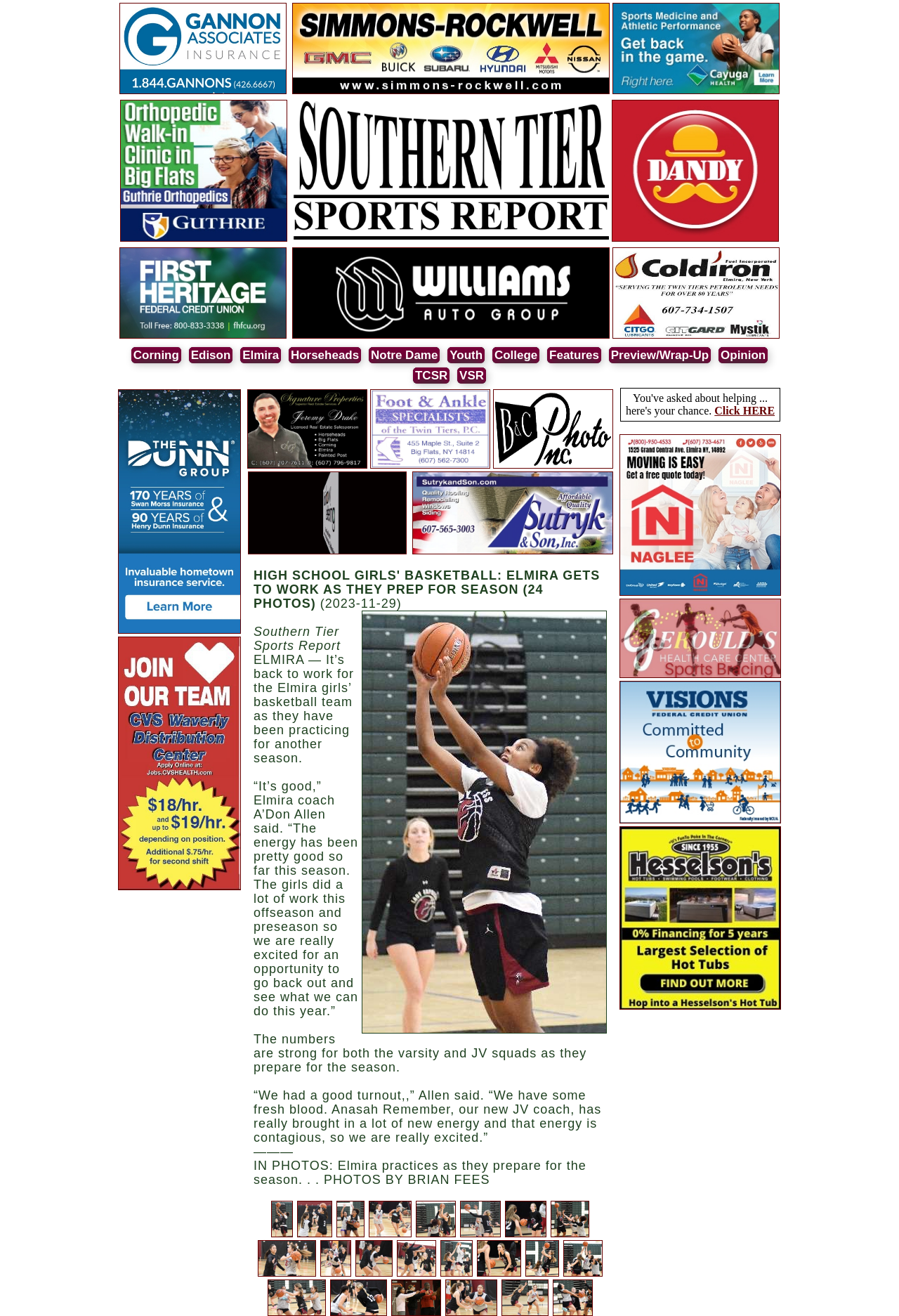Examine the image and give a thorough answer to the following question:
How many teams are mentioned in the article?

I read the article and found that only one team is mentioned, which is the Elmira girls' basketball team.